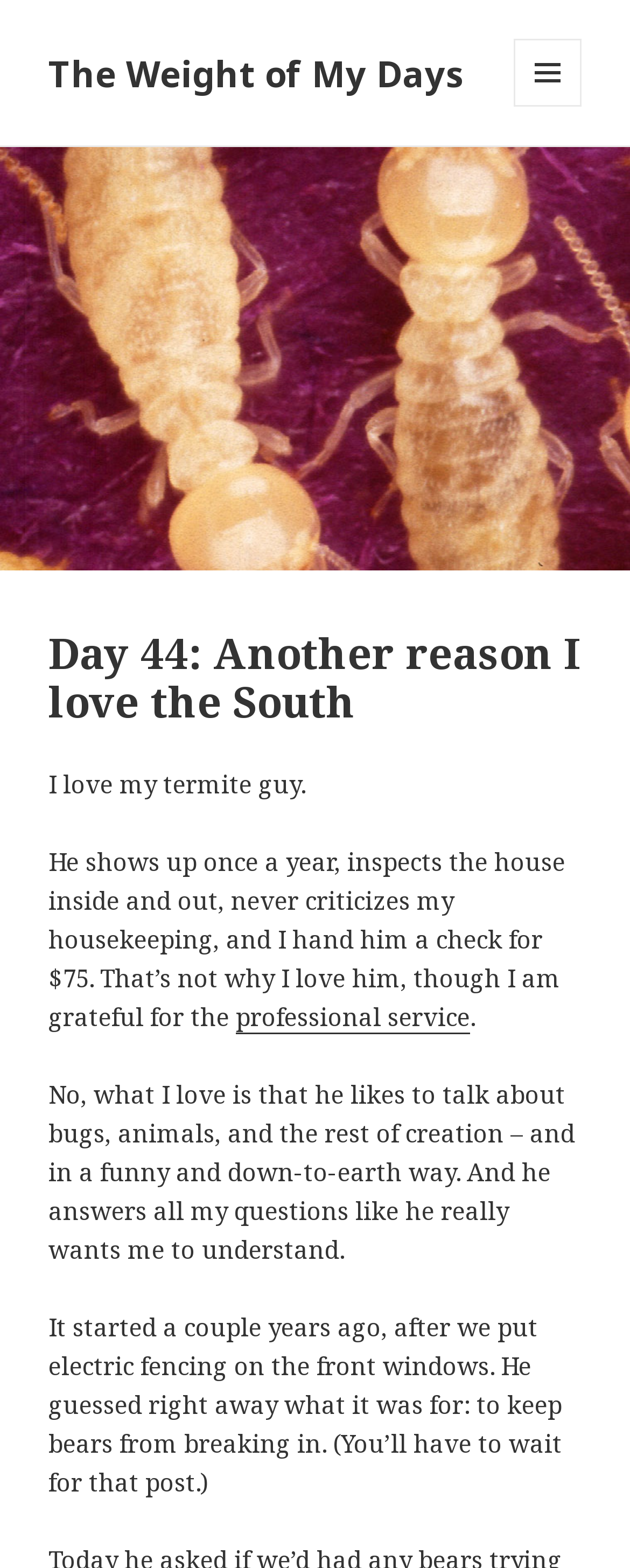Refer to the screenshot and give an in-depth answer to this question: What is the author's favorite thing about the termite guy?

The author mentions that the termite guy likes to talk about bugs, animals, and the rest of creation in a funny and down-to-earth way, and answers questions like he really wants the author to understand. This suggests that the author enjoys the termite guy's conversation style.